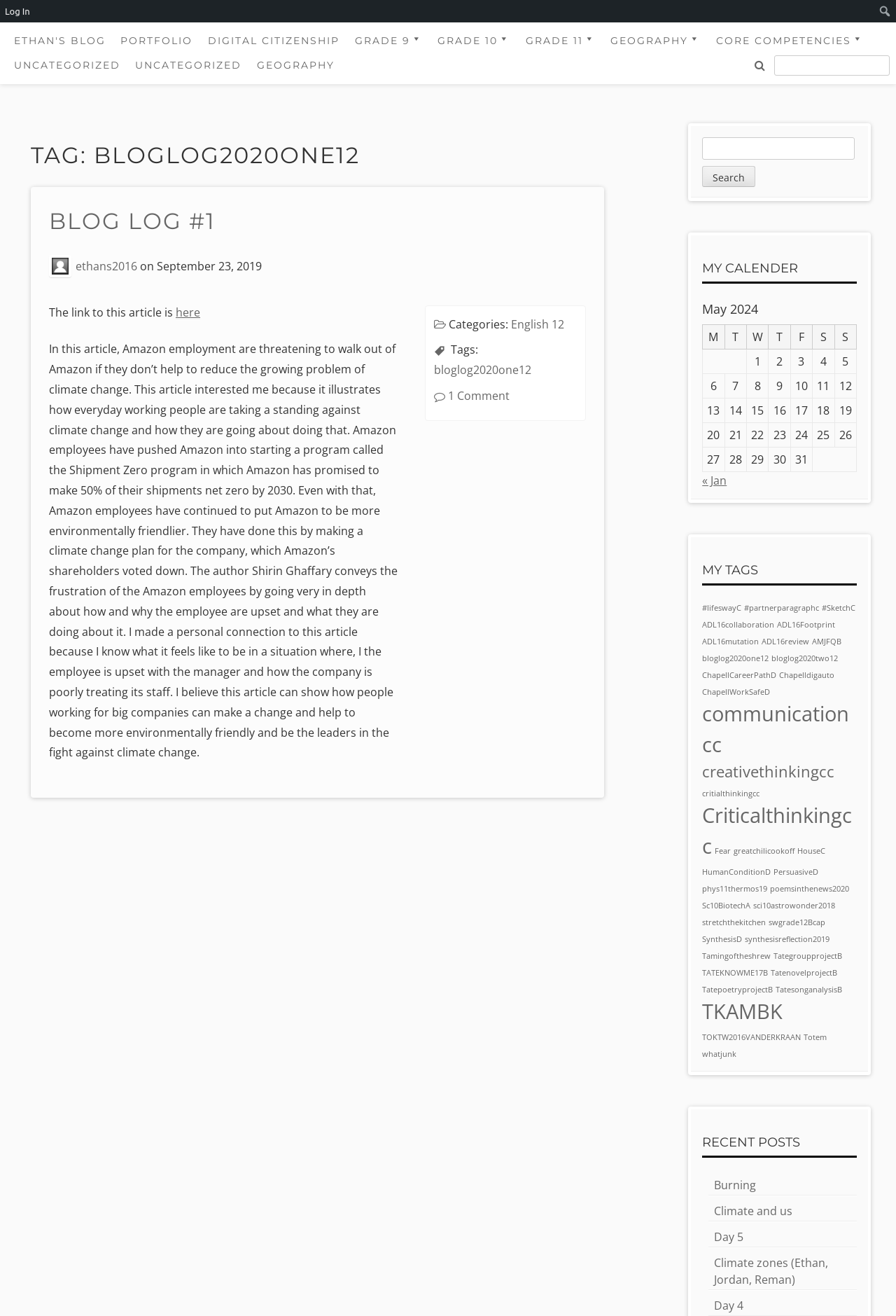Can you determine the bounding box coordinates of the area that needs to be clicked to fulfill the following instruction: "Check the calendar for May 2024"?

[0.784, 0.228, 0.956, 0.359]